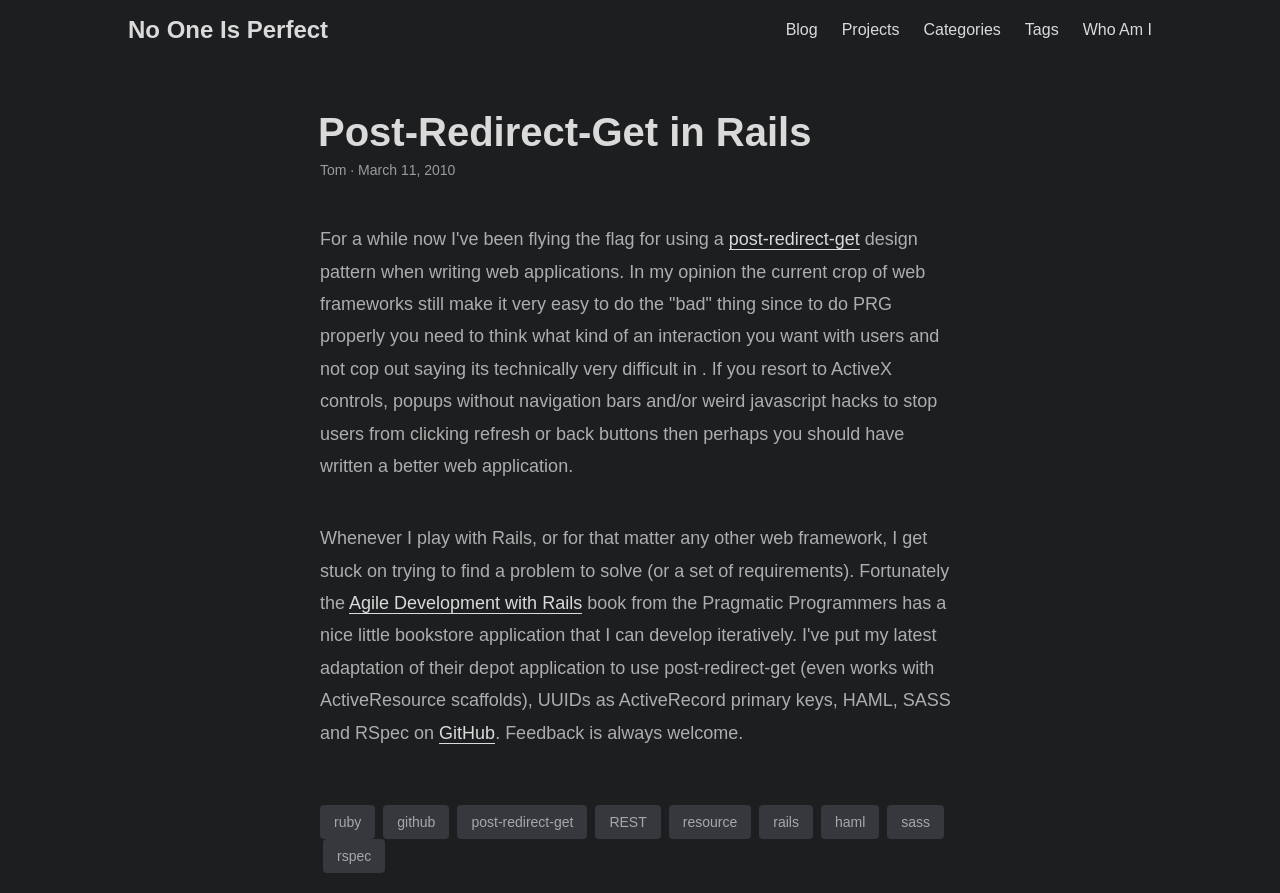Please locate the bounding box coordinates of the element that needs to be clicked to achieve the following instruction: "Visit the 'GitHub' page". The coordinates should be four float numbers between 0 and 1, i.e., [left, top, right, bottom].

[0.343, 0.809, 0.387, 0.832]